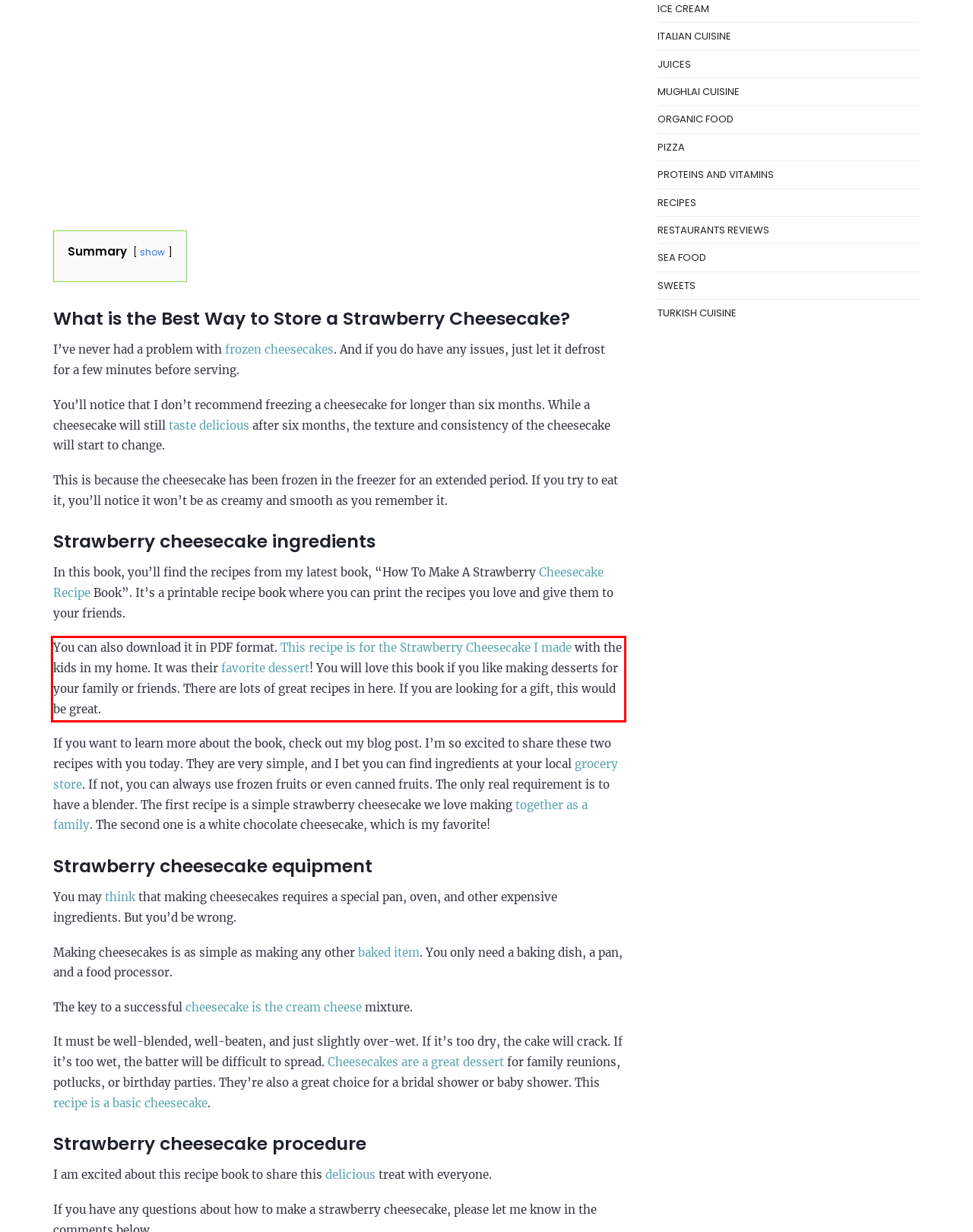Review the screenshot of the webpage and recognize the text inside the red rectangle bounding box. Provide the extracted text content.

You can also download it in PDF format. This recipe is for the Strawberry Cheesecake I made with the kids in my home. It was their favorite dessert! You will love this book if you like making desserts for your family or friends. There are lots of great recipes in here. If you are looking for a gift, this would be great.